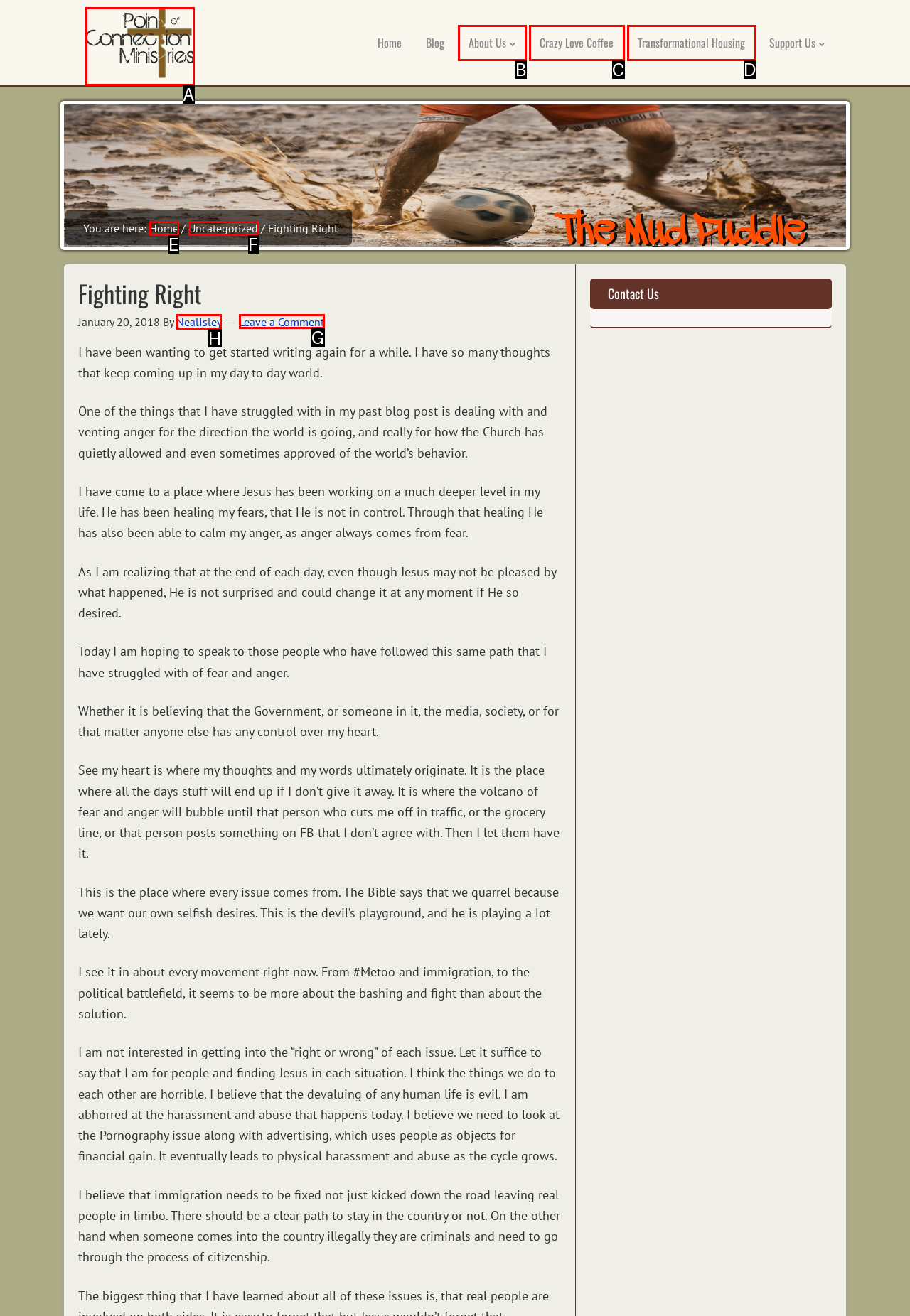Select the letter of the UI element that matches this task: Click on the 'NealIsley' link
Provide the answer as the letter of the correct choice.

H